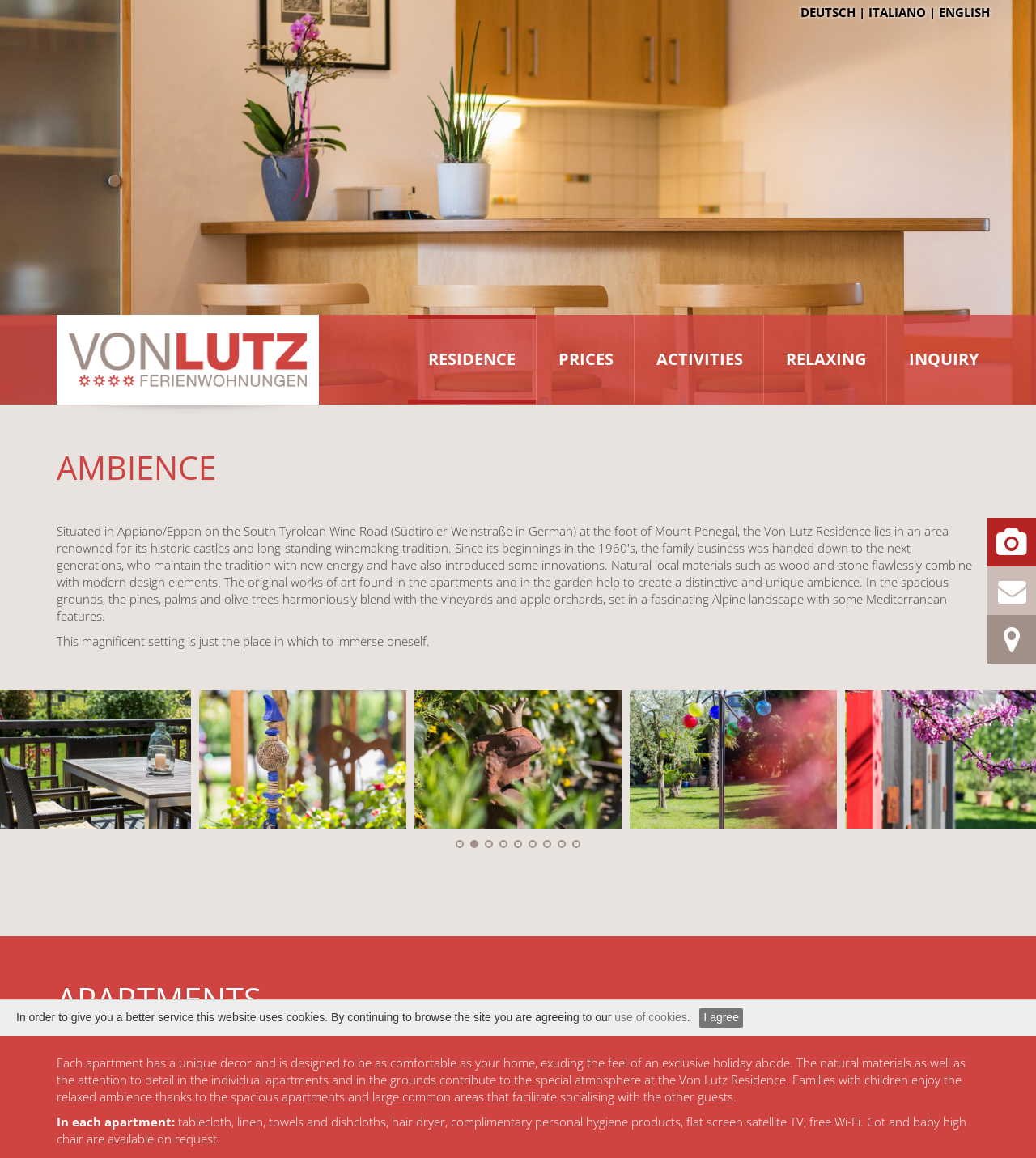With reference to the screenshot, provide a detailed response to the question below:
What amenities are available in each apartment?

The webpage lists several amenities available in each apartment, including tablecloth, linen, towels, dishcloths, hair dryer, complimentary personal hygiene products, flat screen satellite TV, and free Wi-Fi.